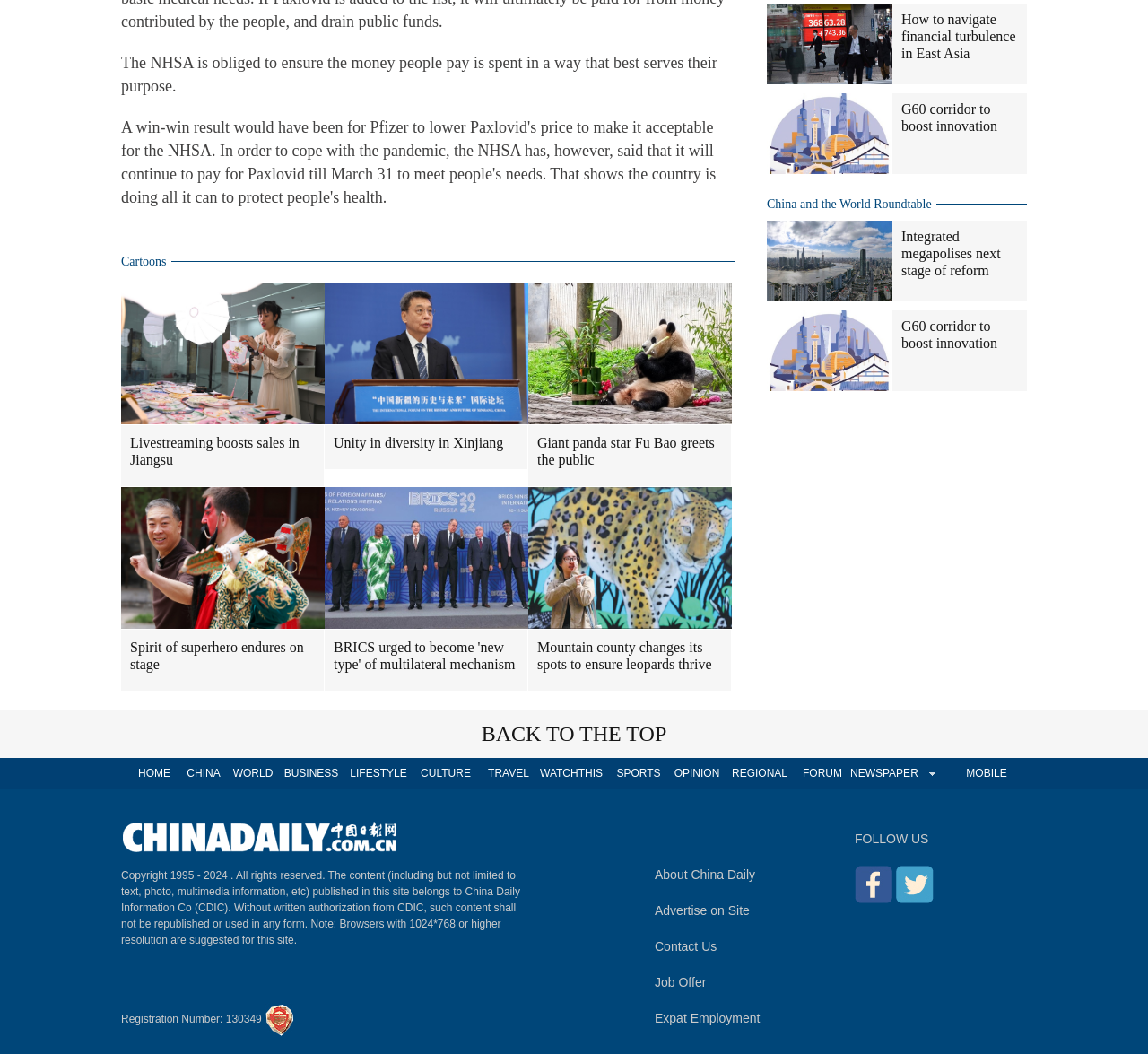Please determine the bounding box coordinates of the element to click on in order to accomplish the following task: "Read the article 'Giant panda star Fu Bao greets the public'". Ensure the coordinates are four float numbers ranging from 0 to 1, i.e., [left, top, right, bottom].

[0.46, 0.403, 0.637, 0.461]